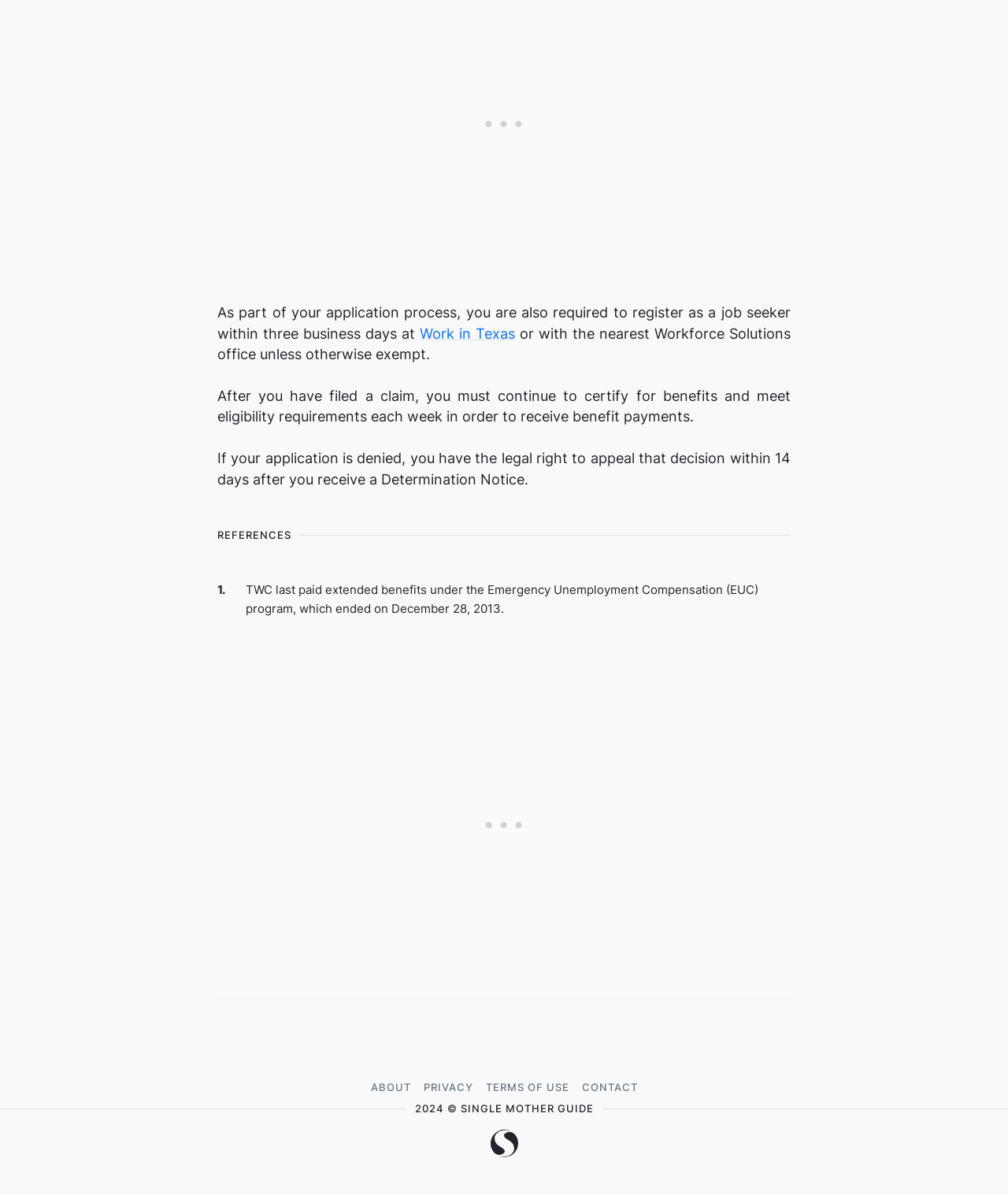What year is the copyright of the website?
Refer to the image and give a detailed response to the question.

The webpage has a copyright notice at the bottom with the year 2024, indicating that the website's content is copyrighted until that year.